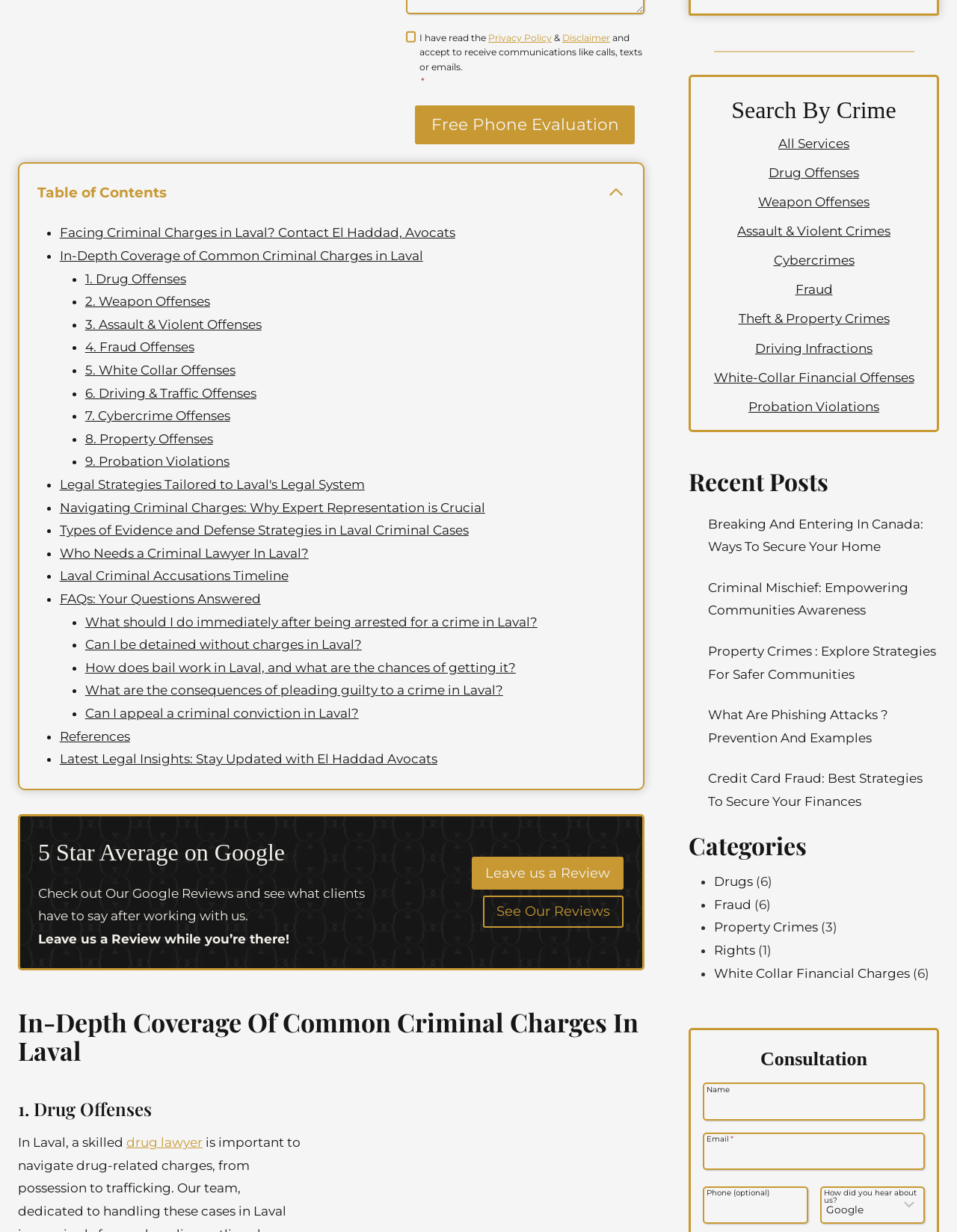What is the purpose of the 'Free Phone Evaluation' button?
Look at the screenshot and respond with one word or a short phrase.

To get a free phone evaluation